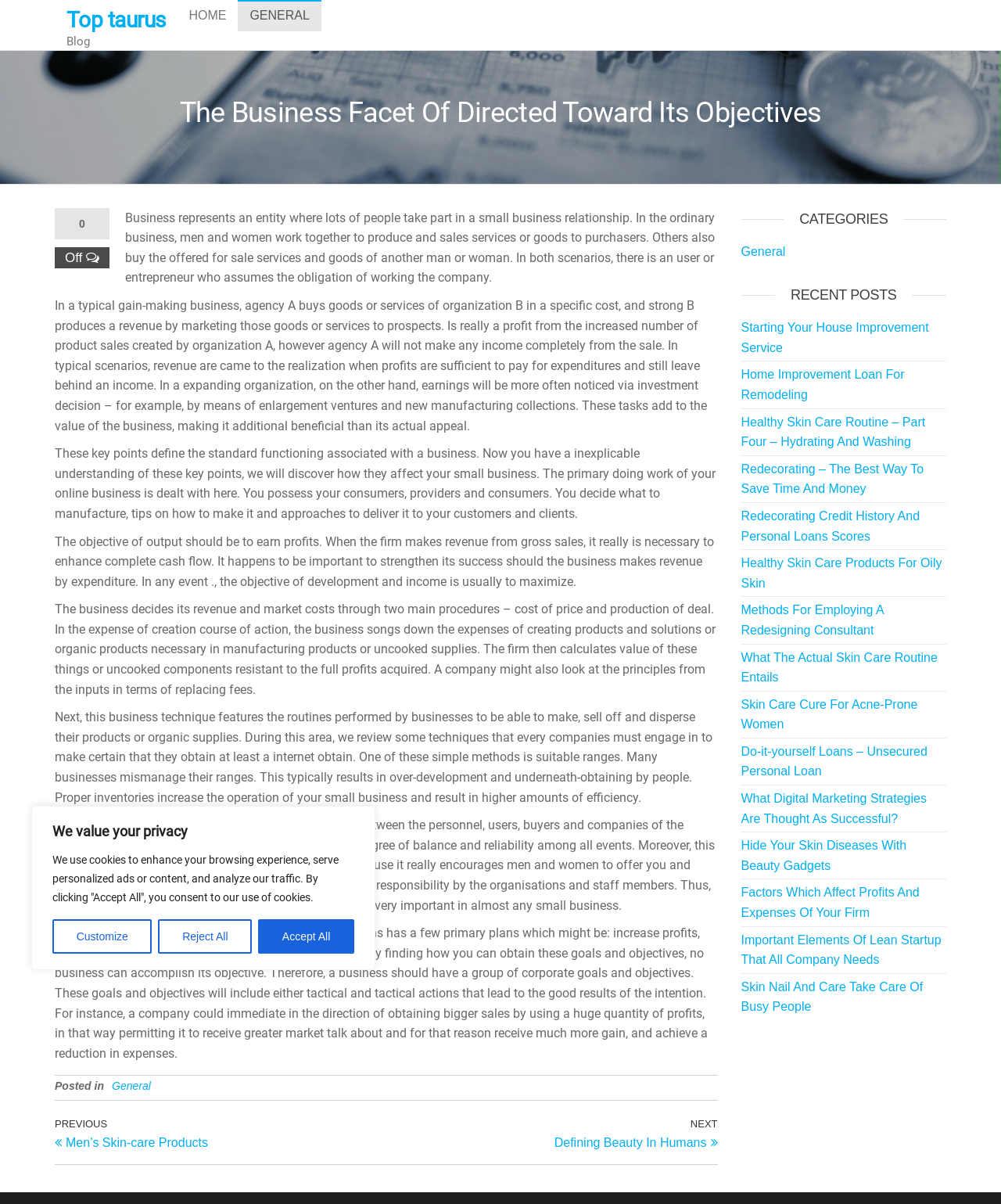Generate the title text from the webpage.

The Business Facet Of Directed Toward Its Objectives